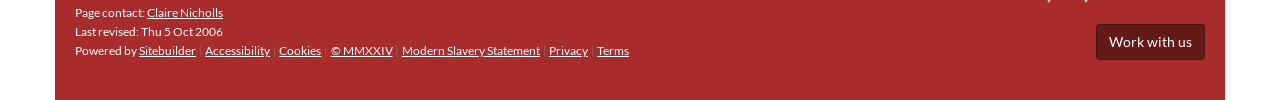Locate the bounding box of the UI element based on this description: "SHOP FLOWERS". Provide four float numbers between 0 and 1 as [left, top, right, bottom].

None